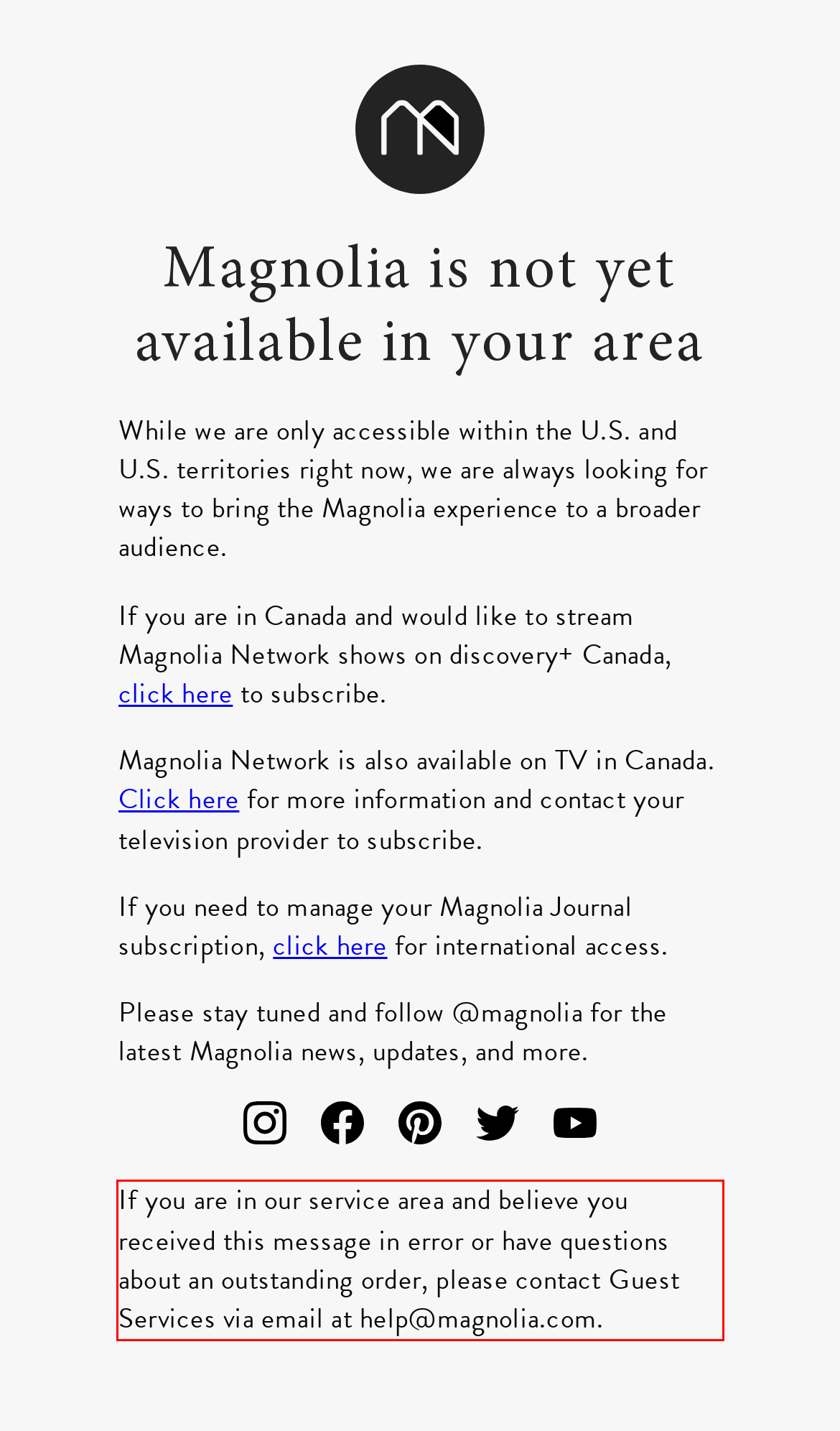Please extract the text content within the red bounding box on the webpage screenshot using OCR.

If you are in our service area and believe you received this message in error or have questions about an outstanding order, please contact Guest Services via email at help@magnolia.com.